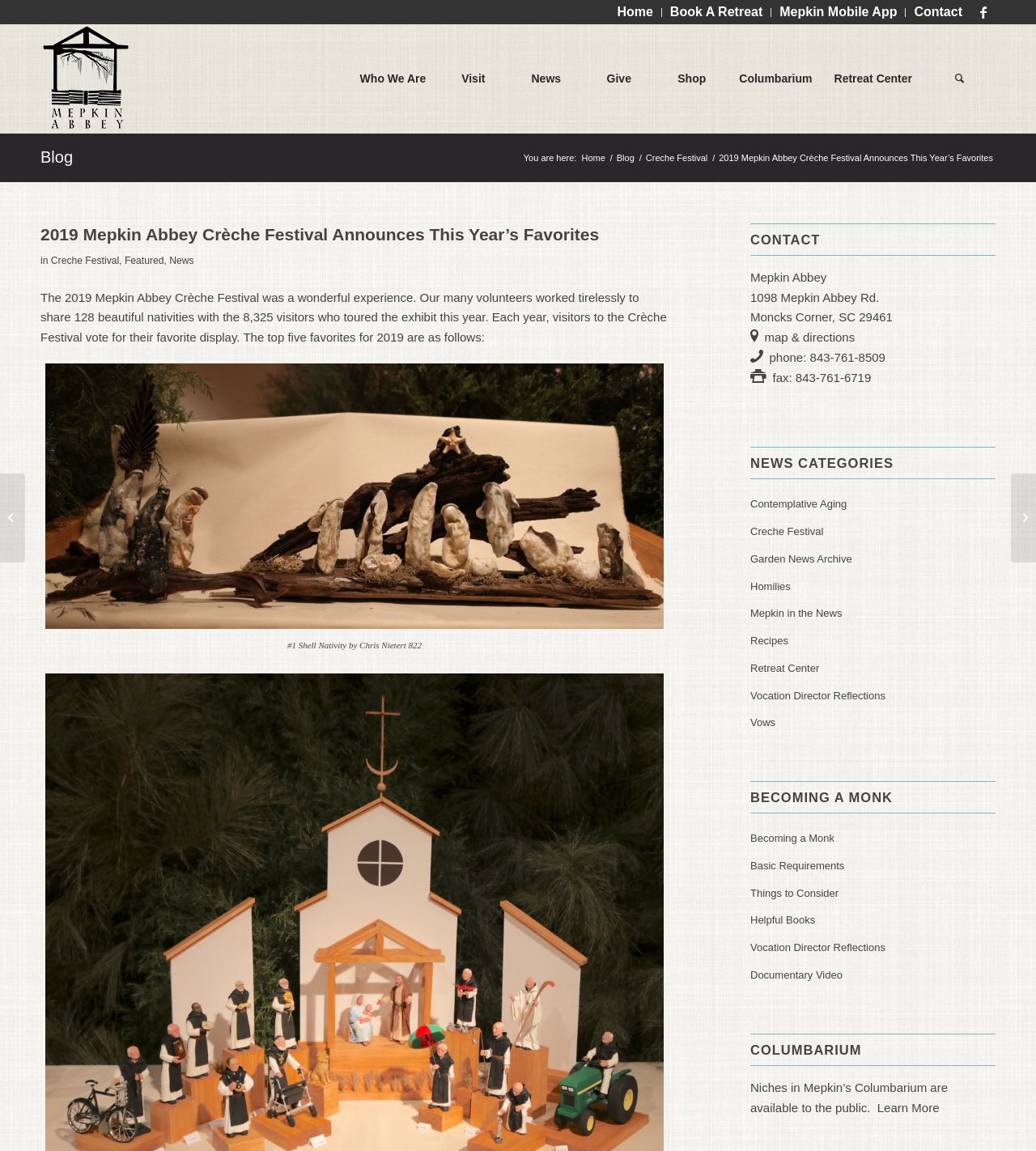Can you provide the bounding box coordinates for the element that should be clicked to implement the instruction: "Click on the 'Home' menu item"?

[0.588, 0.007, 0.639, 0.015]